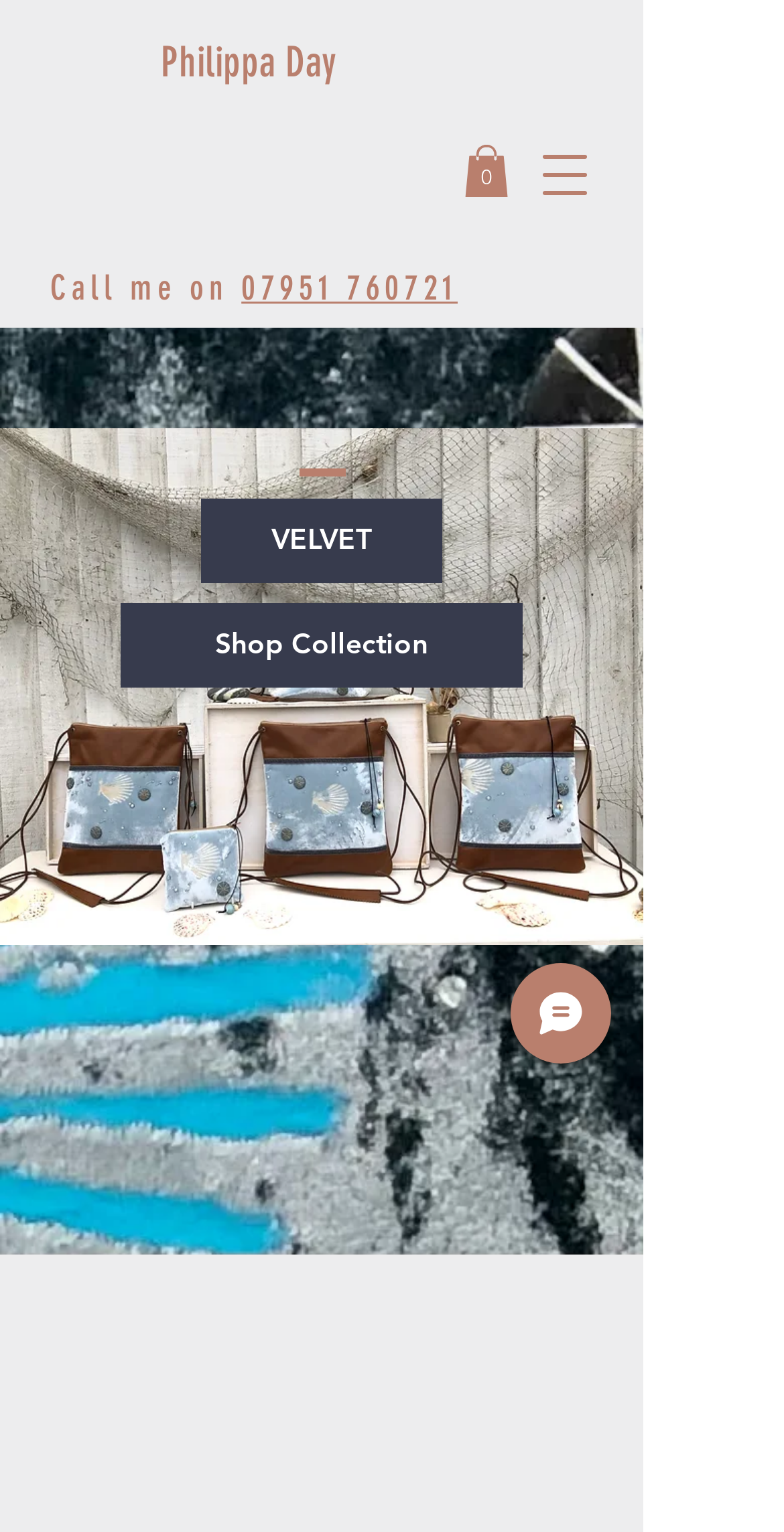Determine the bounding box coordinates of the section to be clicked to follow the instruction: "Start a chat". The coordinates should be given as four float numbers between 0 and 1, formatted as [left, top, right, bottom].

[0.651, 0.629, 0.779, 0.694]